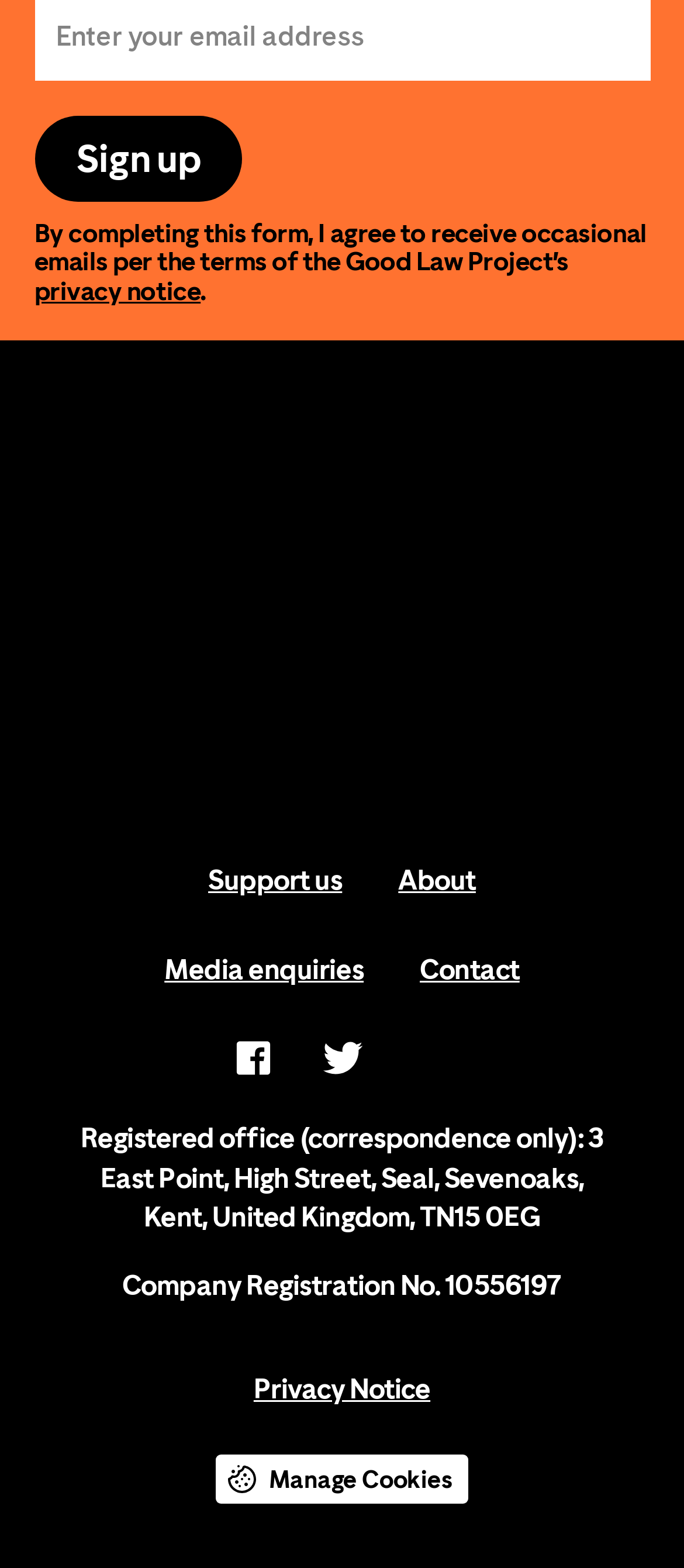Can you provide the bounding box coordinates for the element that should be clicked to implement the instruction: "Read privacy notice"?

[0.05, 0.175, 0.293, 0.194]